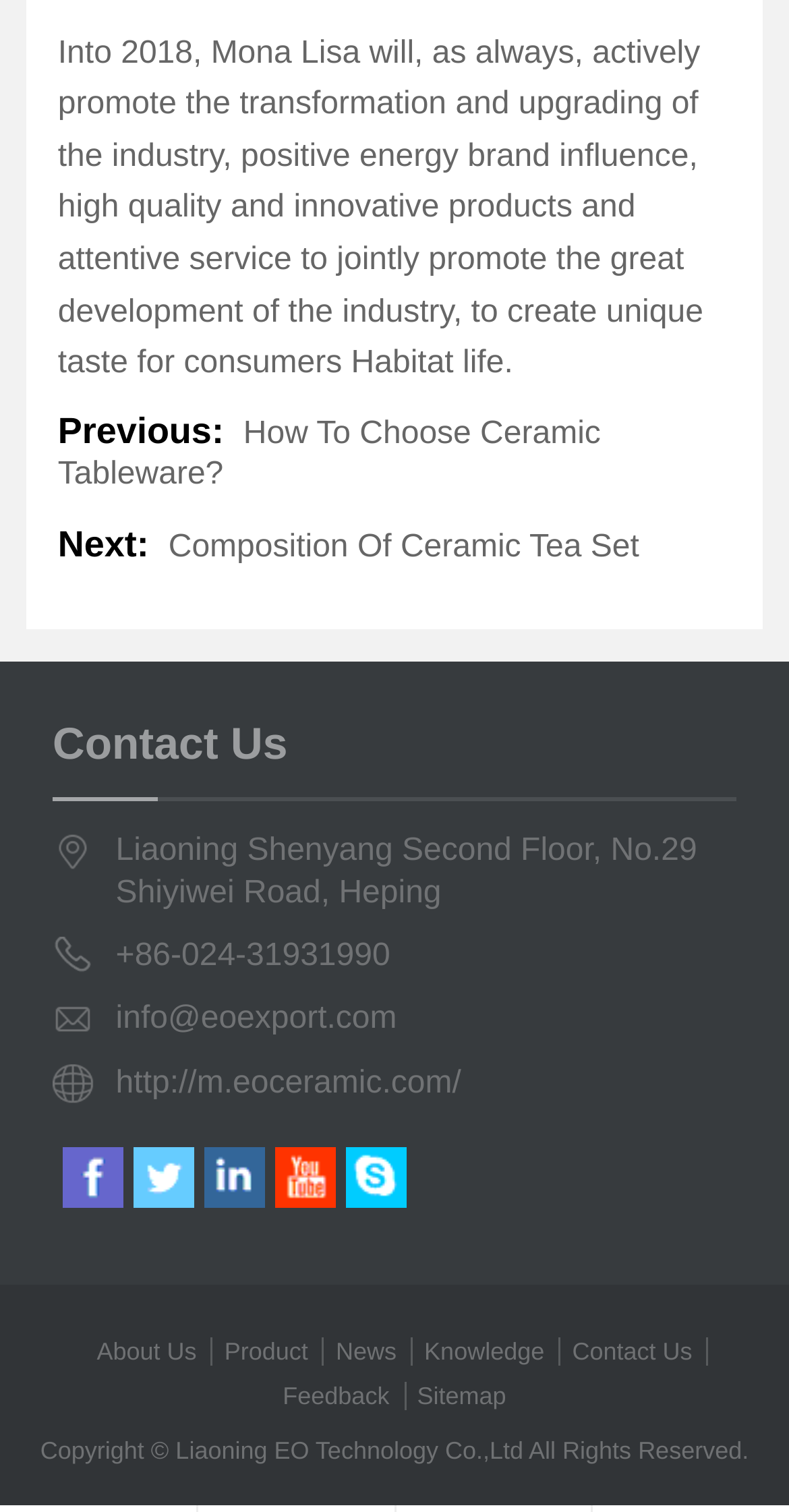Kindly determine the bounding box coordinates of the area that needs to be clicked to fulfill this instruction: "Visit 'About Us'".

[0.123, 0.884, 0.249, 0.903]